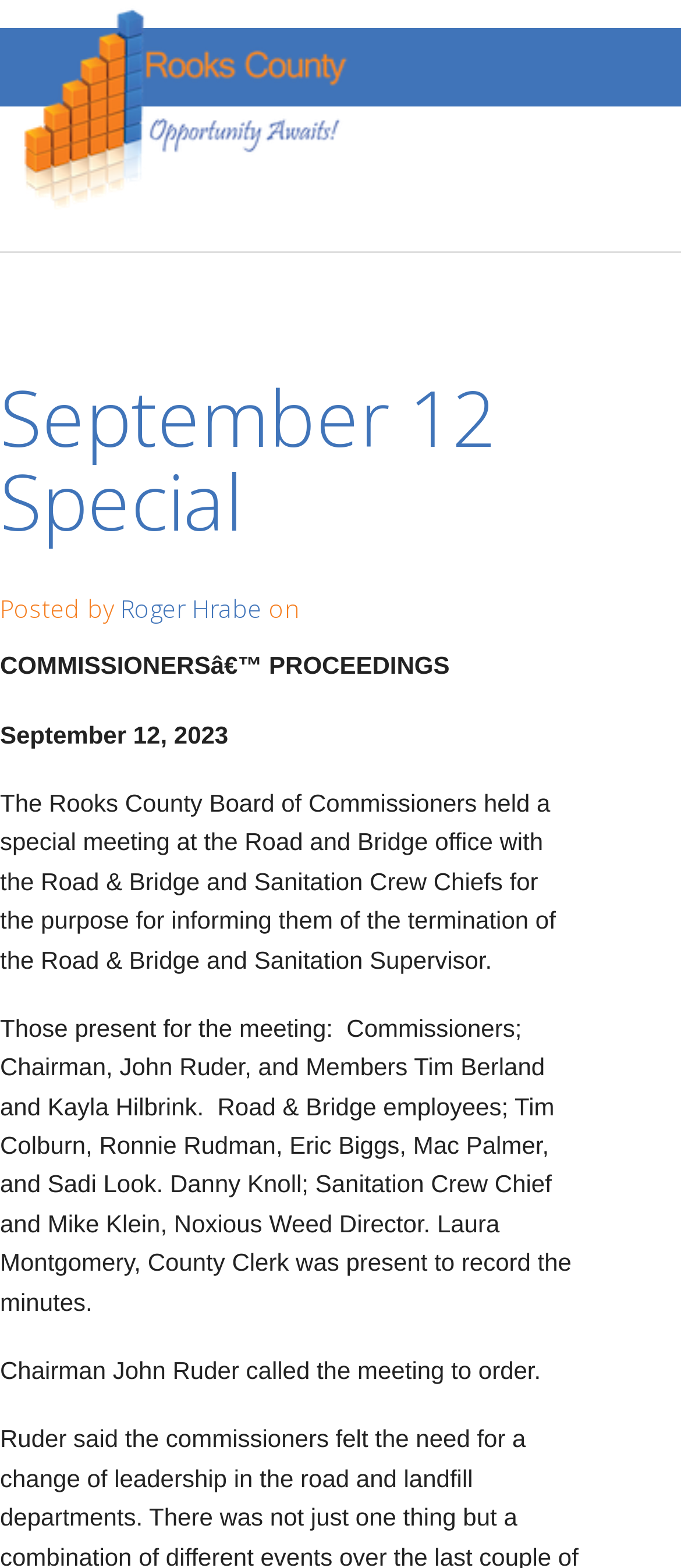What is the date of the special meeting?
Please provide a comprehensive answer based on the details in the screenshot.

The date of the special meeting is September 12, 2023, as stated in the StaticText element with ID 229.